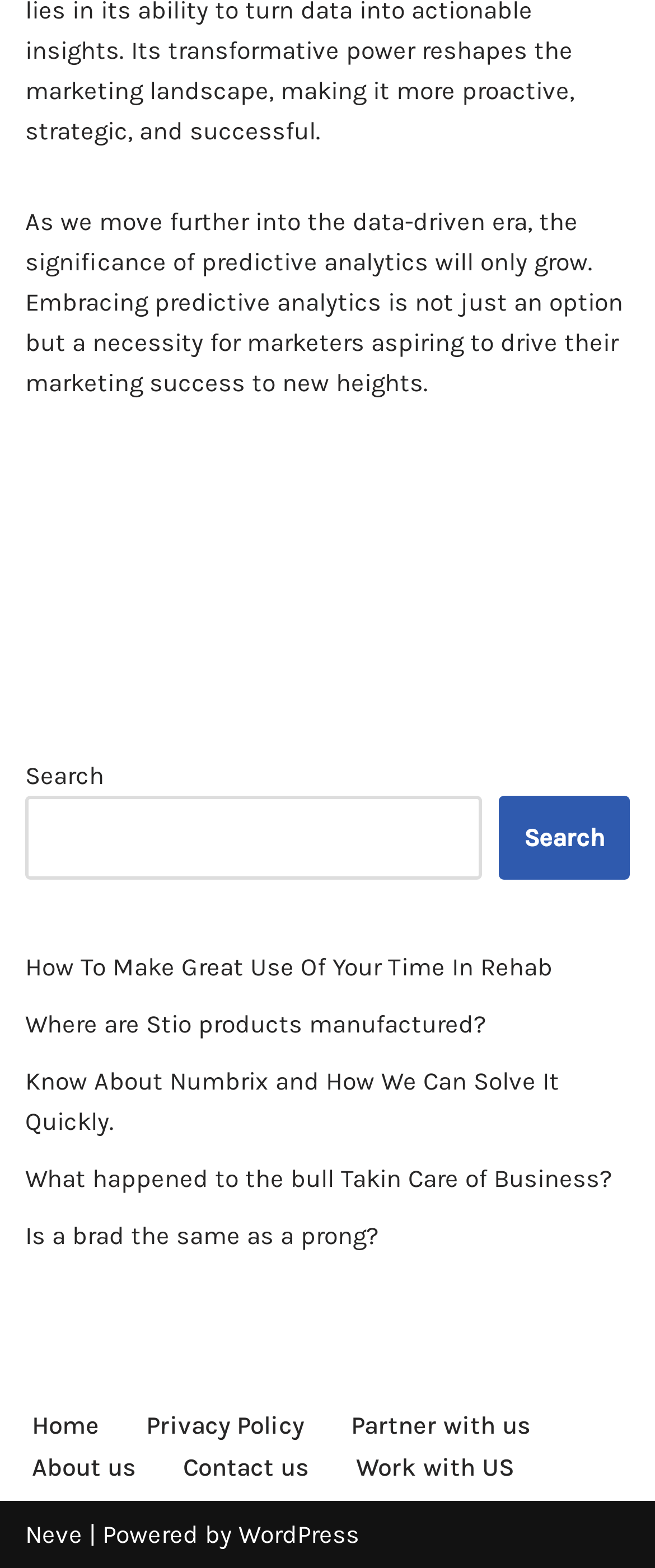Please answer the following question as detailed as possible based on the image: 
What platform is the website built on?

The website is built on WordPress, as indicated by the link to 'WordPress' at the very bottom of the page, next to the 'Powered by' static text.